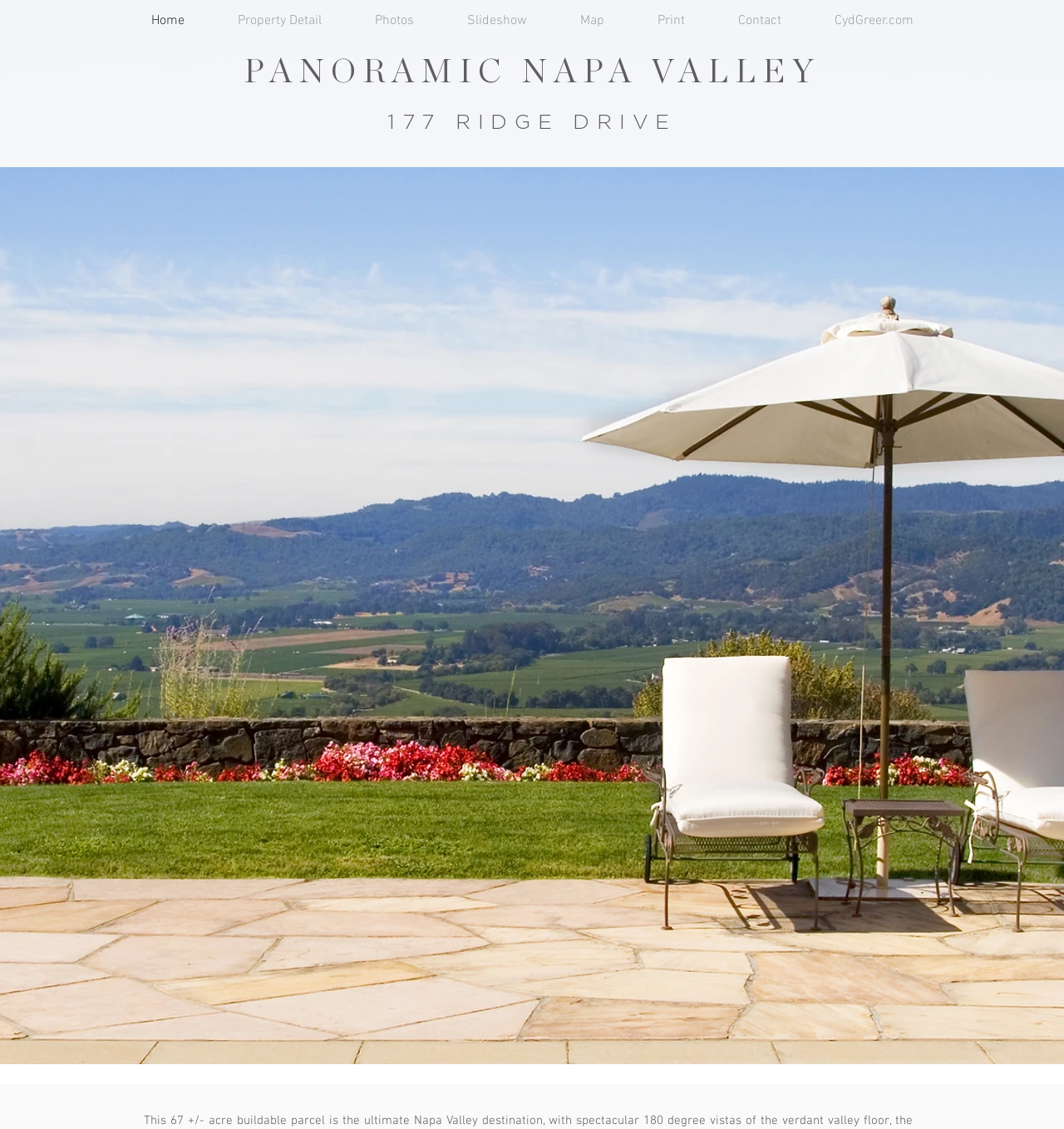Look at the image and give a detailed response to the following question: What feature is mentioned in the description besides the vineyard?

The meta description mentions a 'pool and pool house' as a feature of the property, in addition to the '10 acre vineyard'.